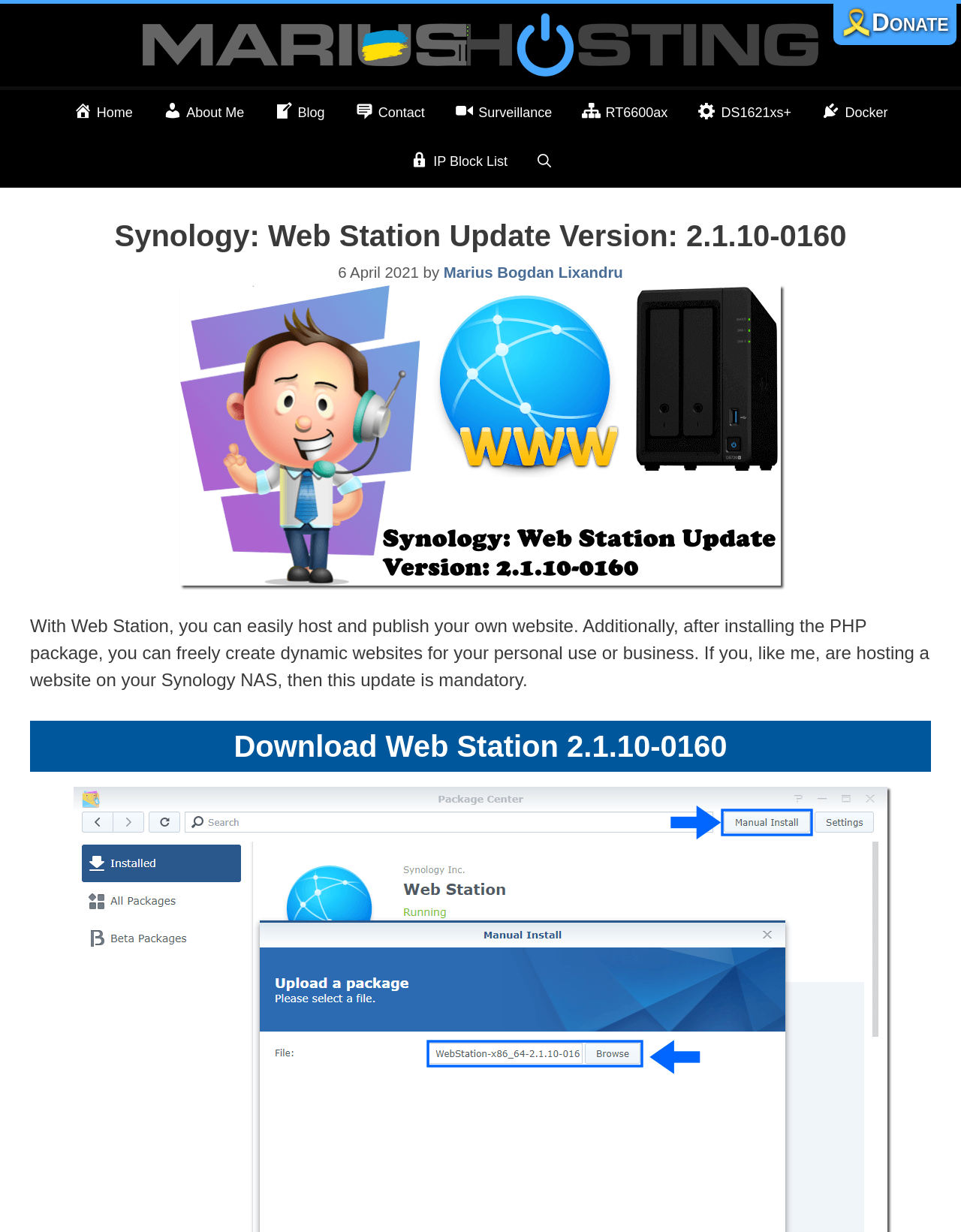Using the given element description, provide the bounding box coordinates (top-left x, top-left y, bottom-right x, bottom-right y) for the corresponding UI element in the screenshot: Download Web Station 2.1.10-0160

[0.243, 0.592, 0.757, 0.619]